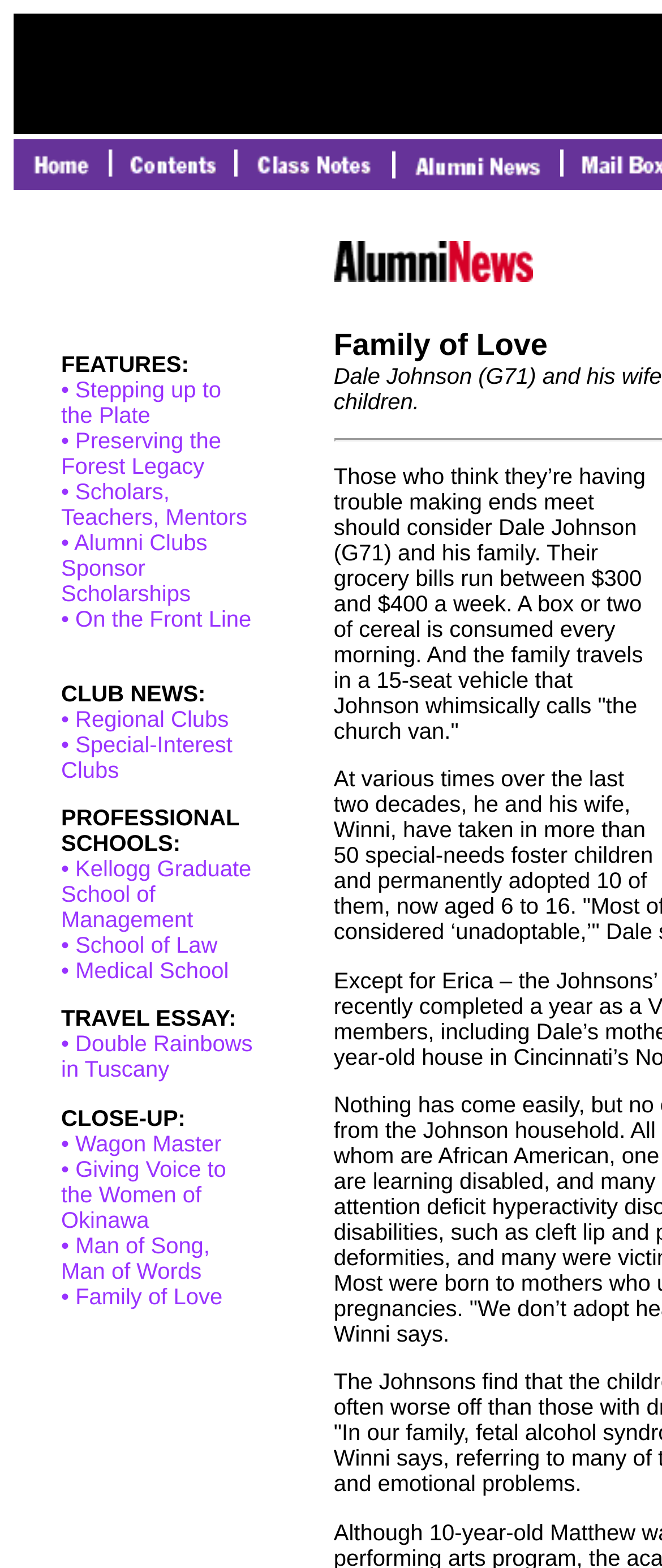Identify the bounding box coordinates for the element you need to click to achieve the following task: "explore the School of Law". The coordinates must be four float values ranging from 0 to 1, formatted as [left, top, right, bottom].

[0.092, 0.595, 0.328, 0.627]